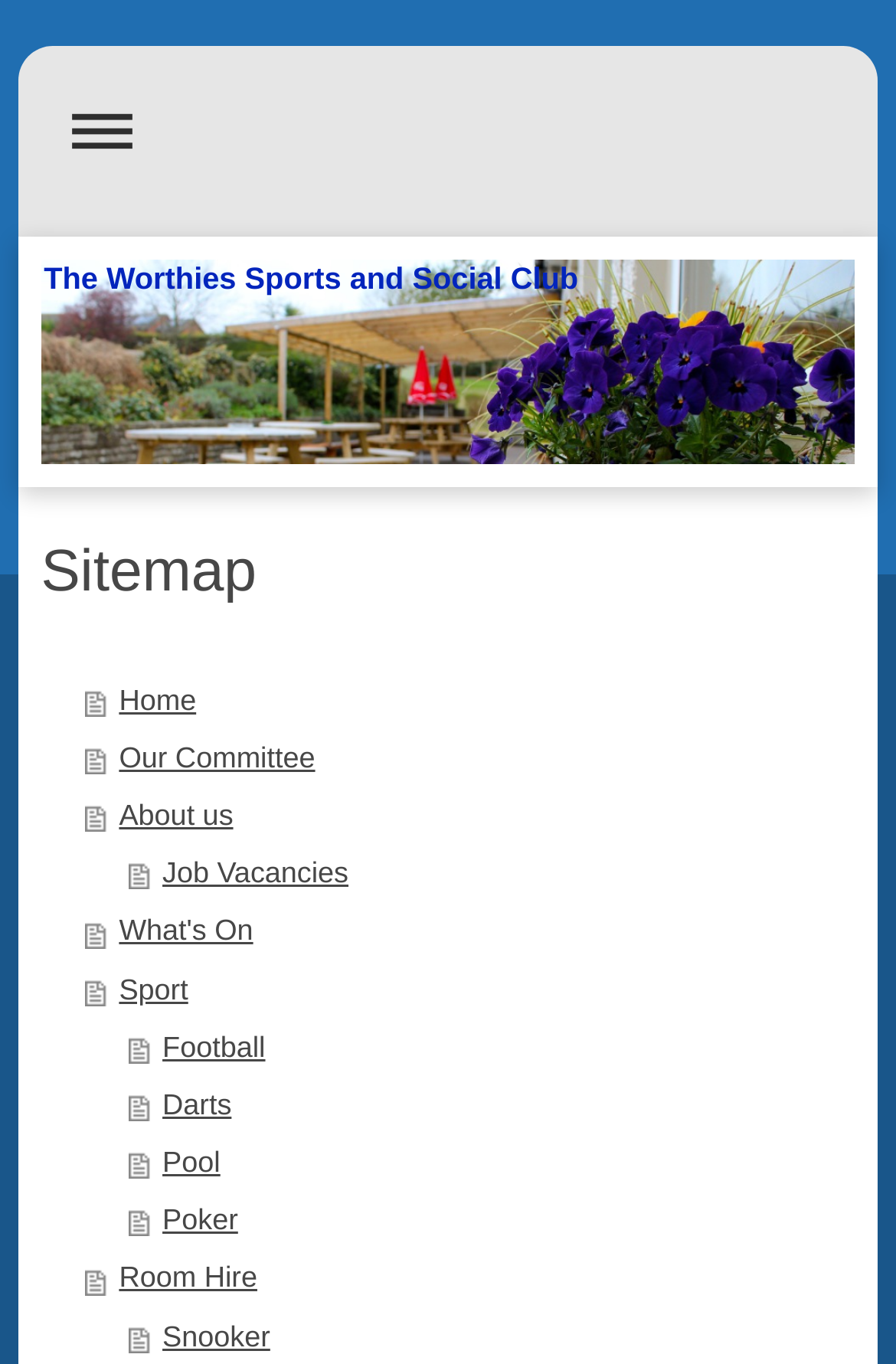Respond with a single word or short phrase to the following question: 
What is the last item in the navigation menu?

Room Hire